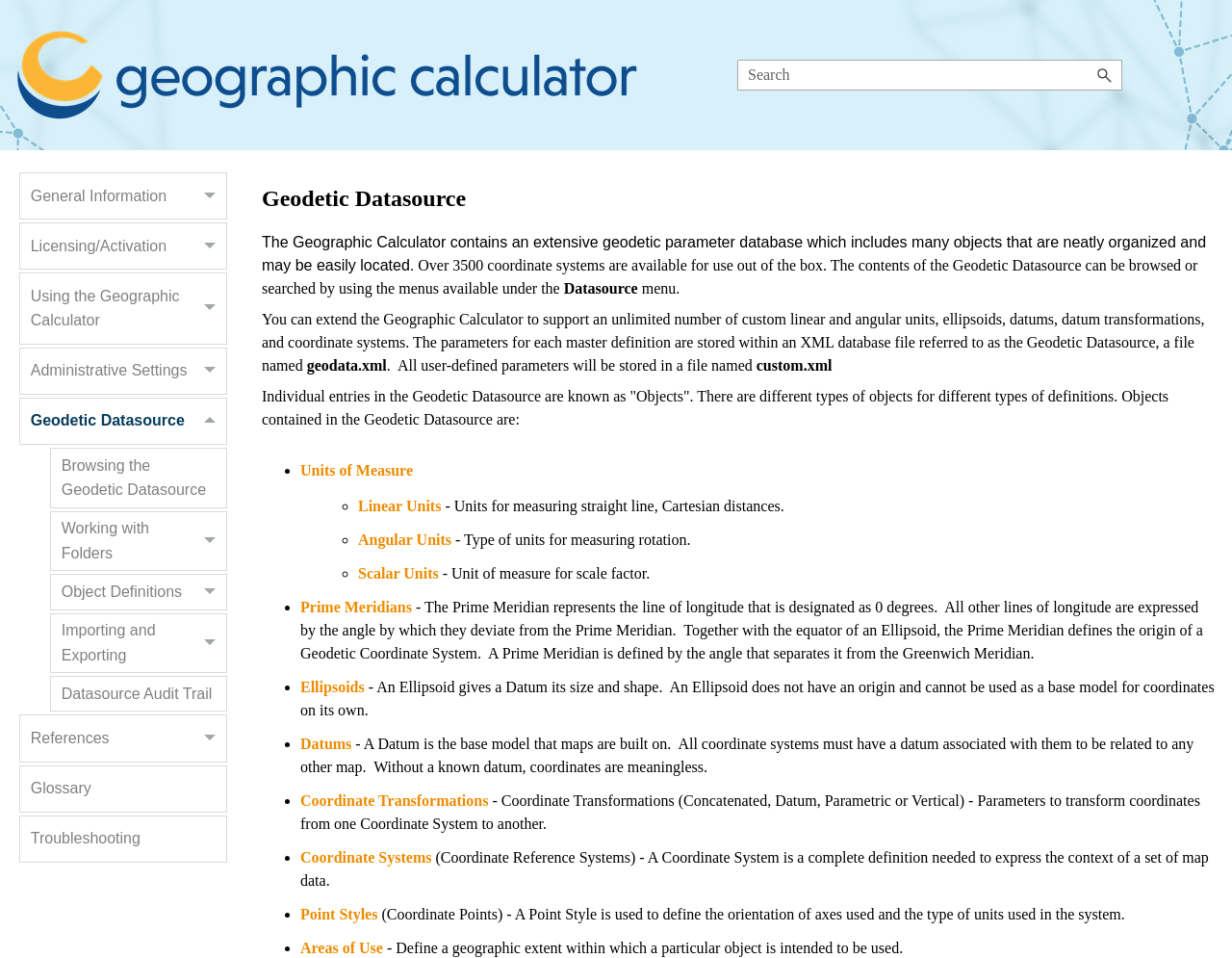Please find the bounding box coordinates for the clickable element needed to perform this instruction: "Click on the HOME link".

None